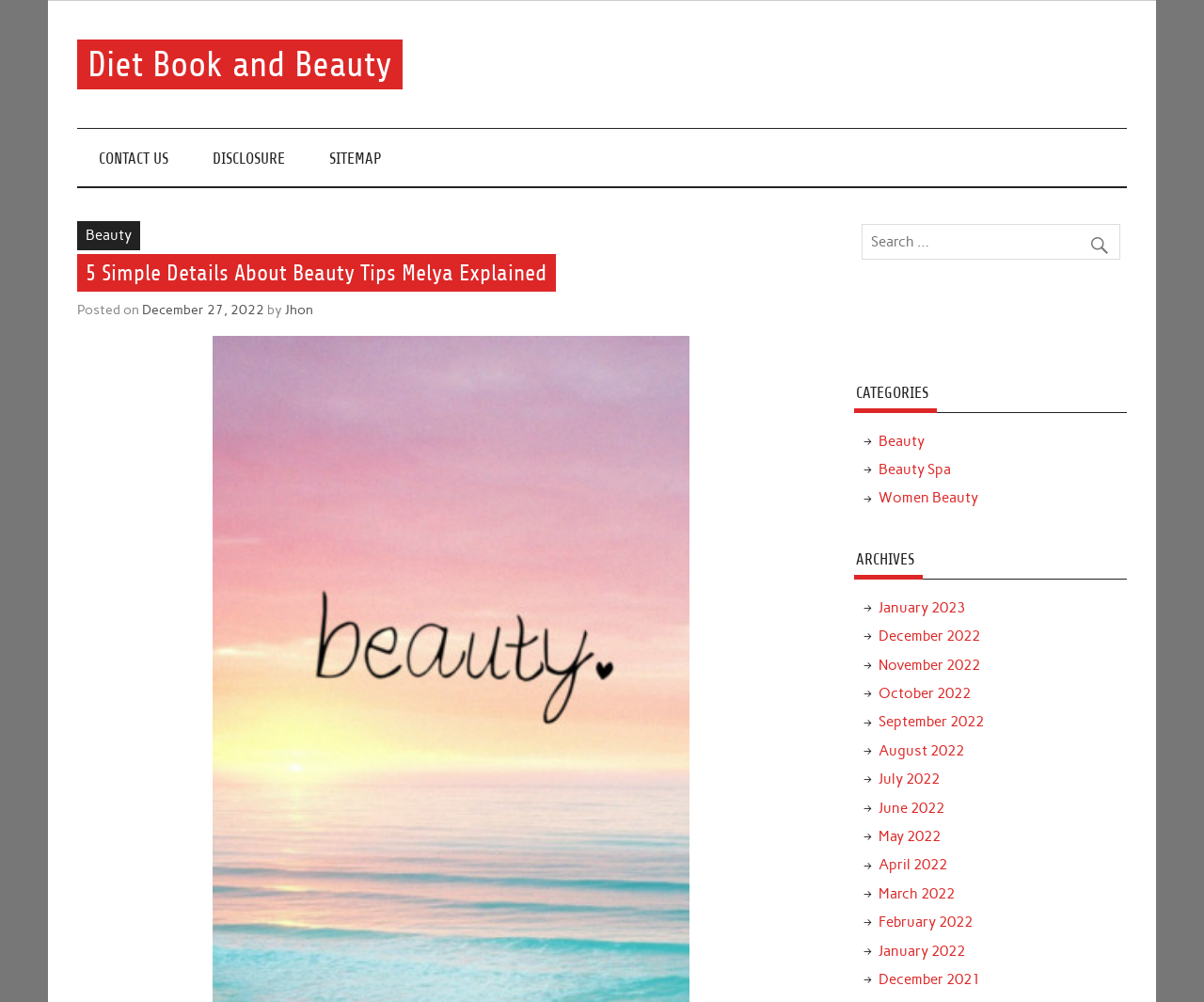Determine the main headline of the webpage and provide its text.

5 Simple Details About Beauty Tips Melya Explained